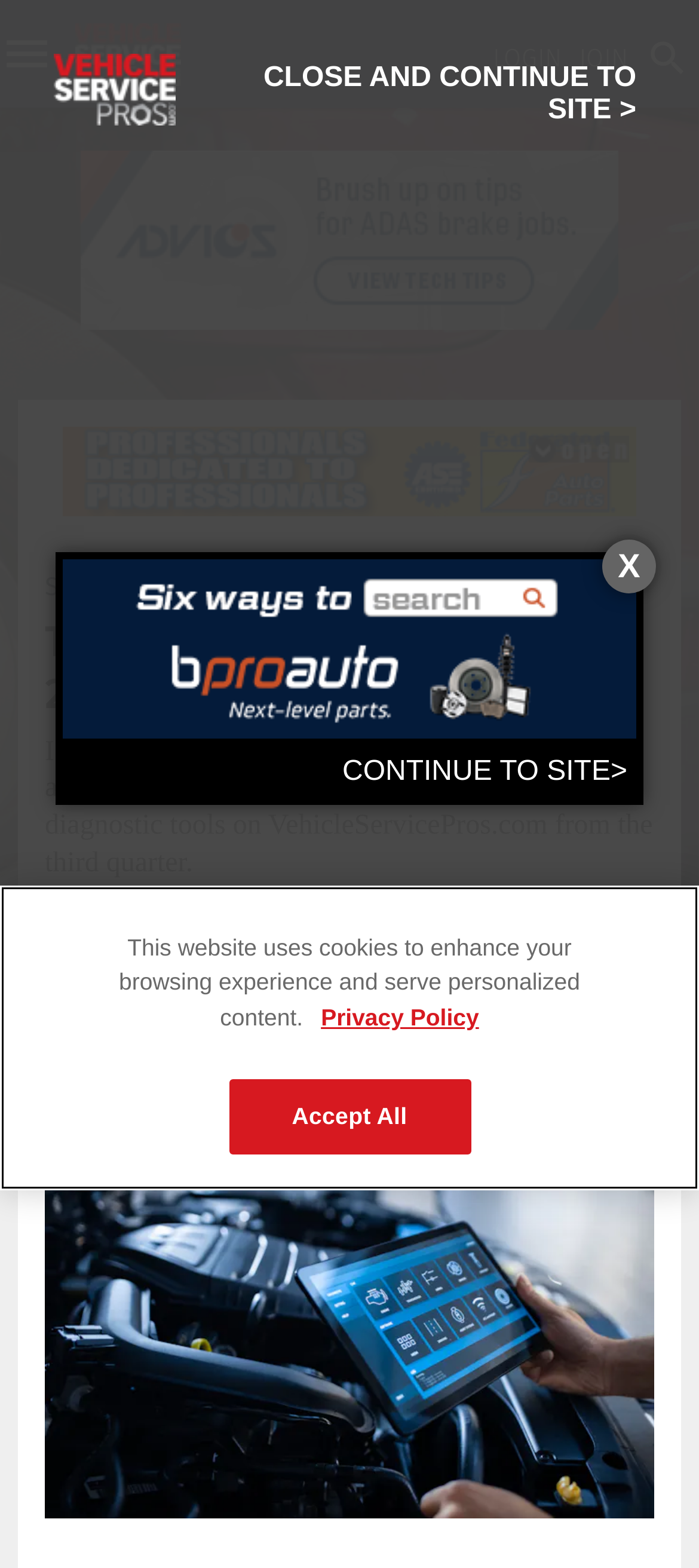What is the category of 'Diagnostics and Driveability'? Based on the image, give a response in one word or a short phrase.

Topic